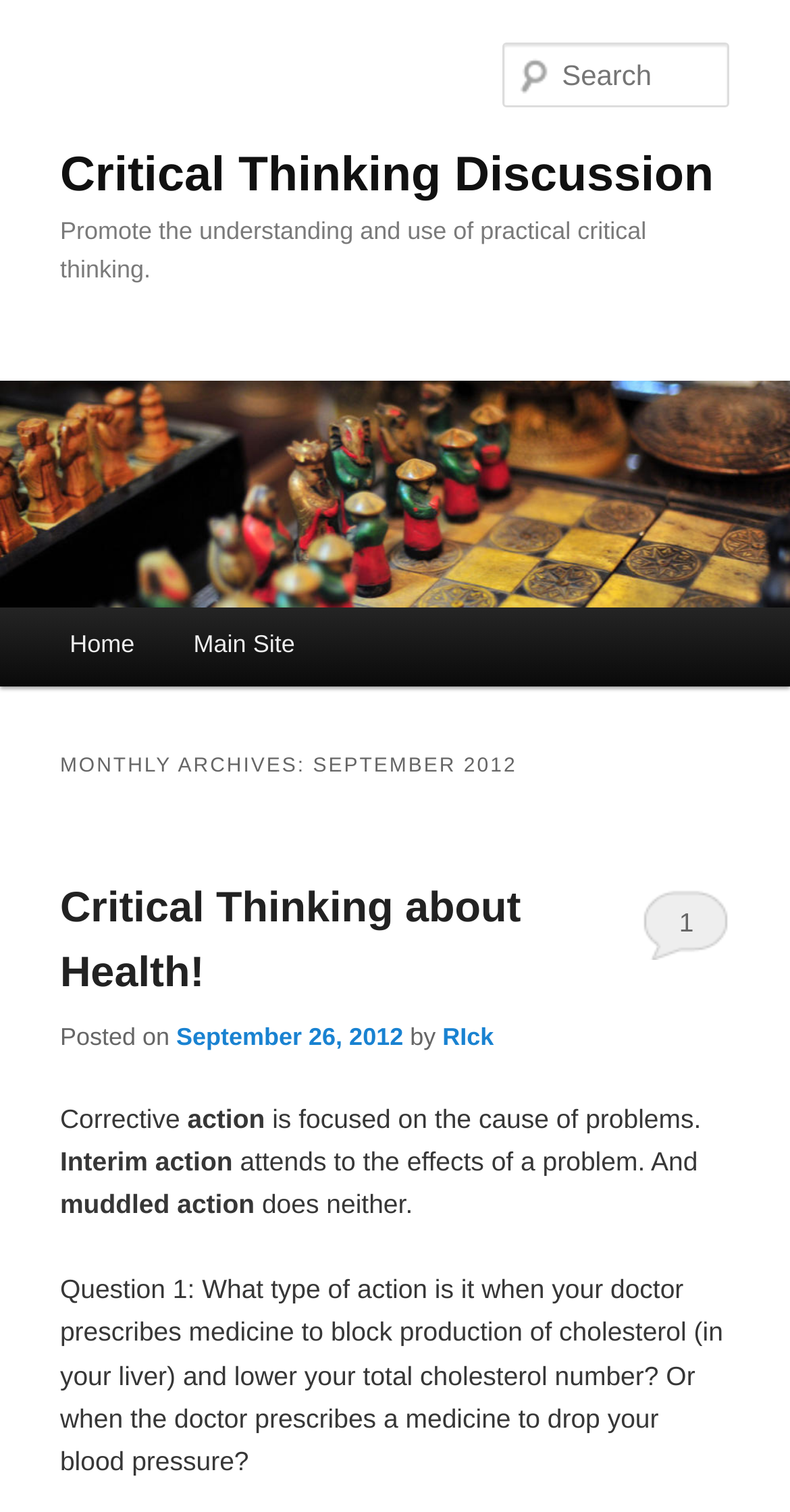Find the bounding box coordinates for the element that must be clicked to complete the instruction: "View the main site". The coordinates should be four float numbers between 0 and 1, indicated as [left, top, right, bottom].

[0.208, 0.401, 0.411, 0.454]